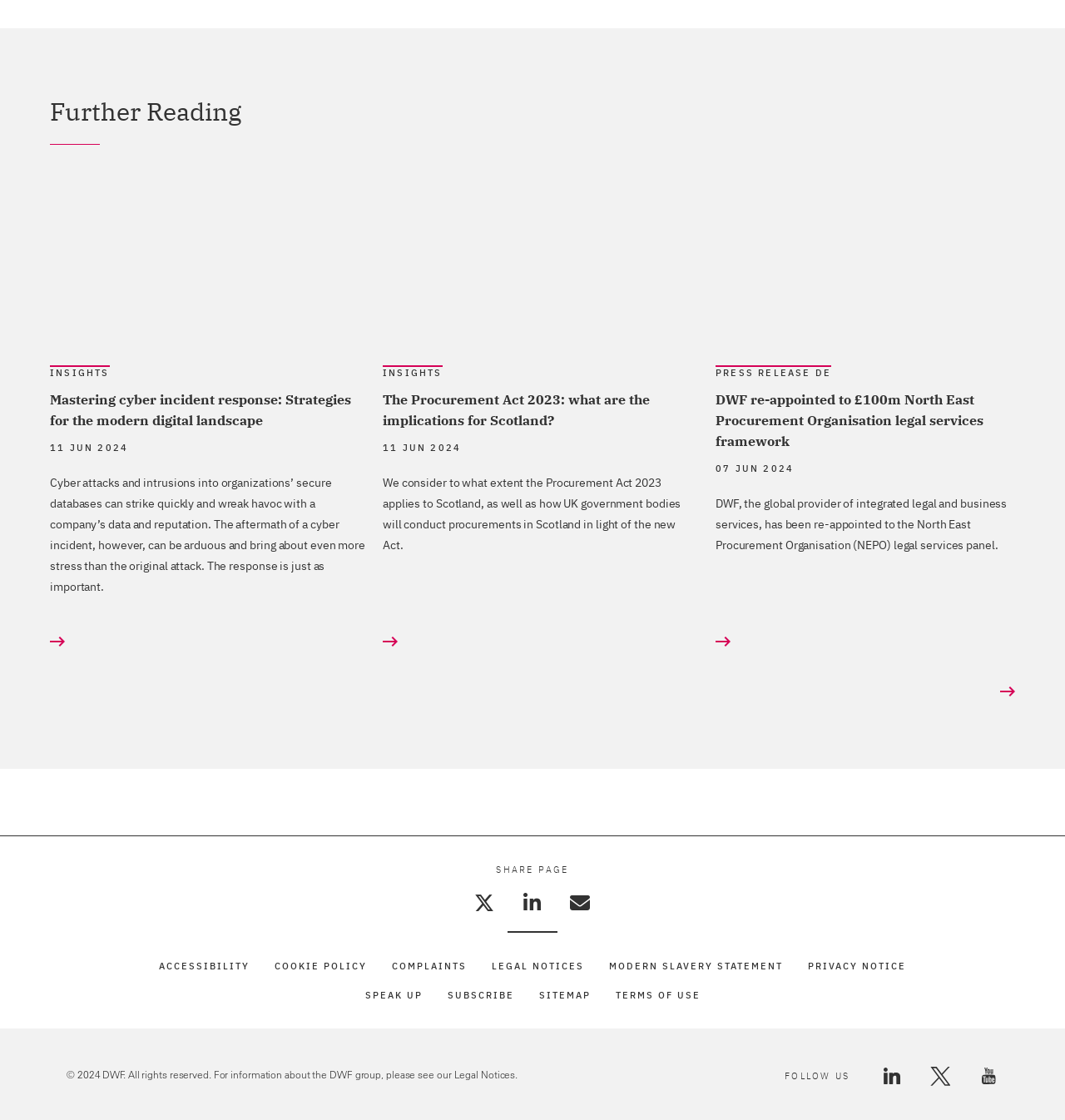Please identify the bounding box coordinates of the area I need to click to accomplish the following instruction: "View the press release about DWF's re-appointment to the North East Procurement Organisation legal services framework".

[0.672, 0.159, 0.953, 0.311]